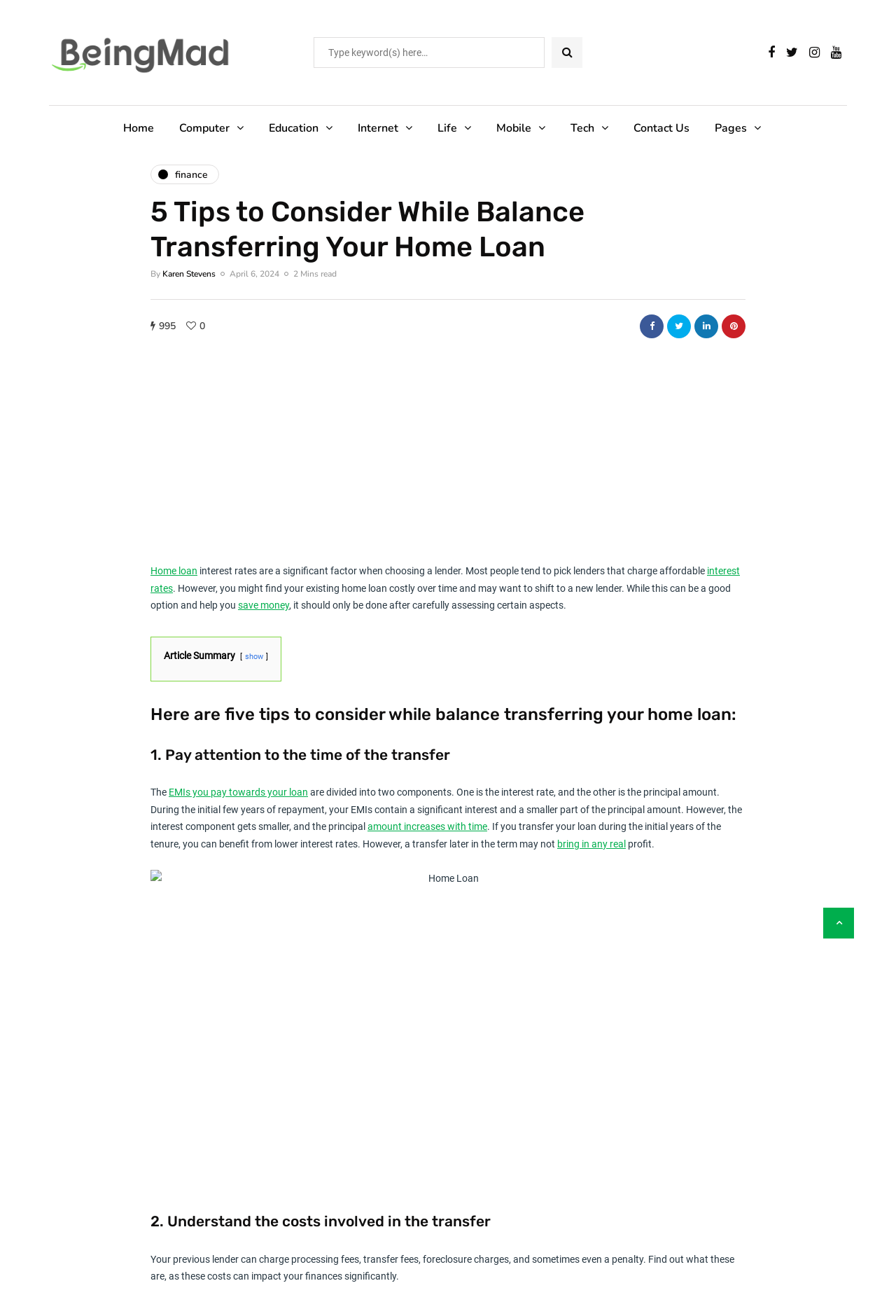What is the purpose of balance transferring a home loan?
Refer to the screenshot and answer in one word or phrase.

To save money